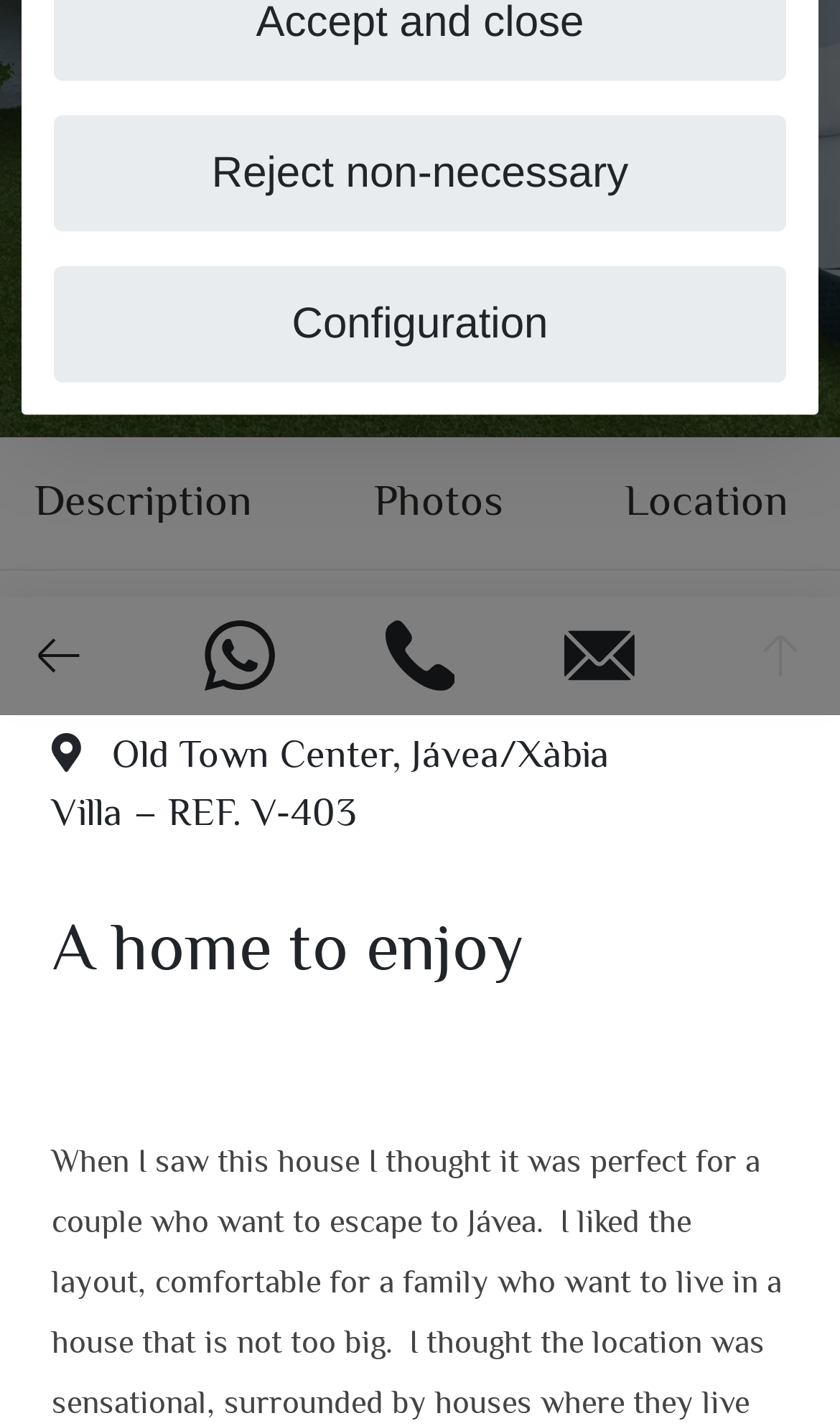Bounding box coordinates should be in the format (top-left x, top-left y, bottom-right x, bottom-right y) and all values should be floating point numbers between 0 and 1. Determine the bounding box coordinate for the UI element described as: Description

[0.041, 0.306, 0.3, 0.398]